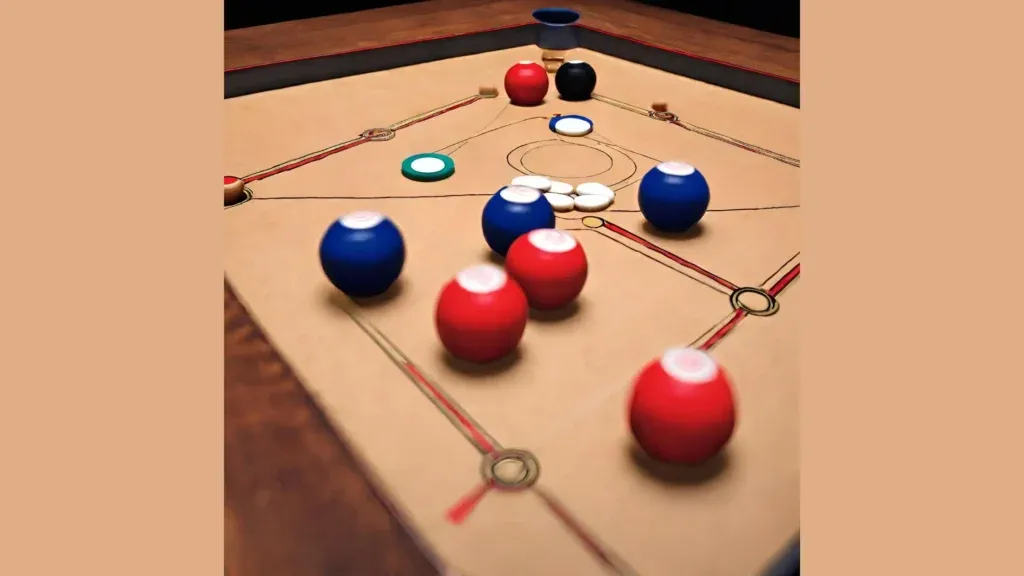What is the purpose of the Aim Carrom King application?
Refer to the screenshot and respond with a concise word or phrase.

Elevate traditional carrom experience